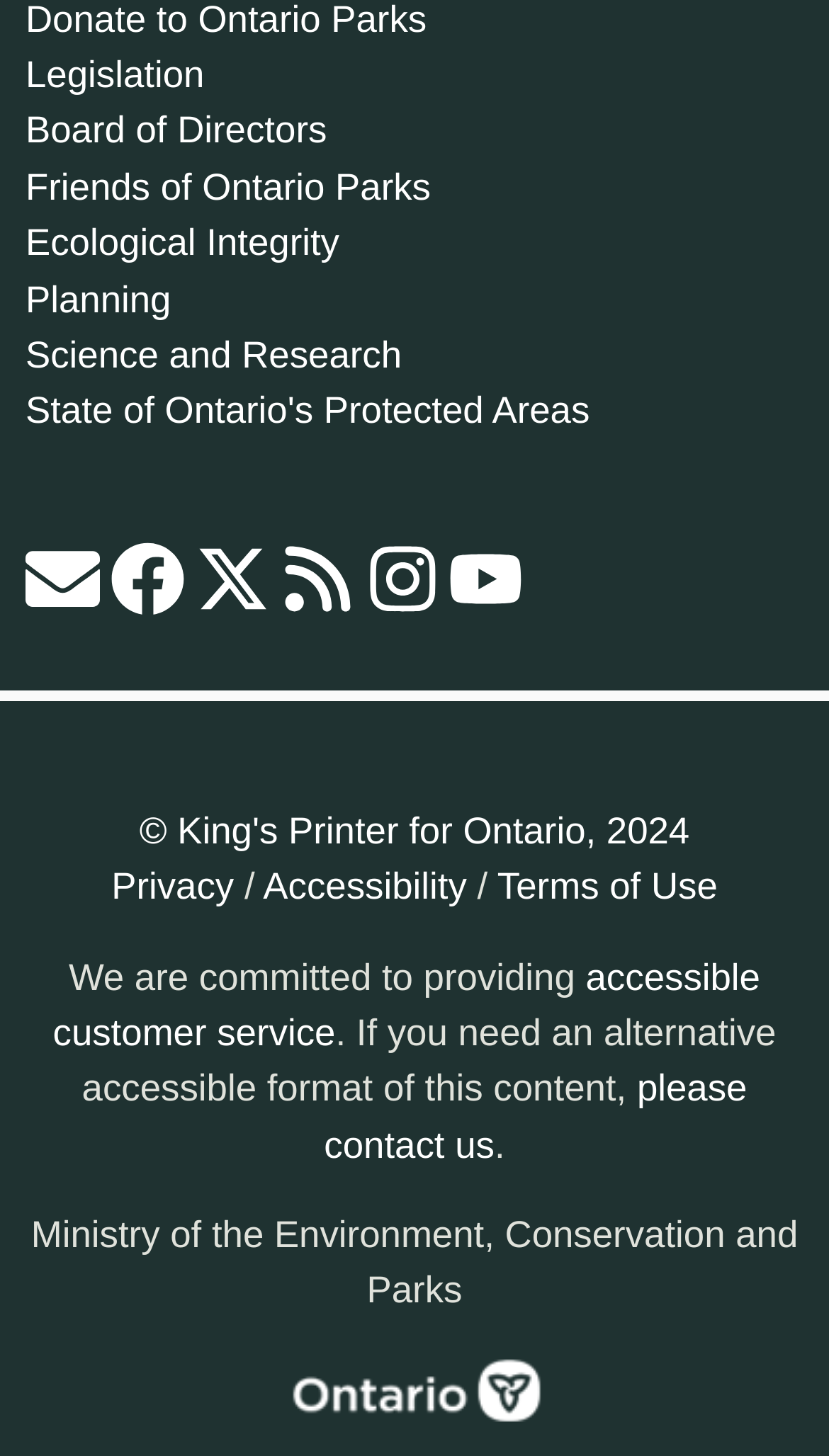What is the name of the ministry?
Utilize the information in the image to give a detailed answer to the question.

I found the answer by looking at the static text element at the bottom of the page, which mentions the ministry's name.